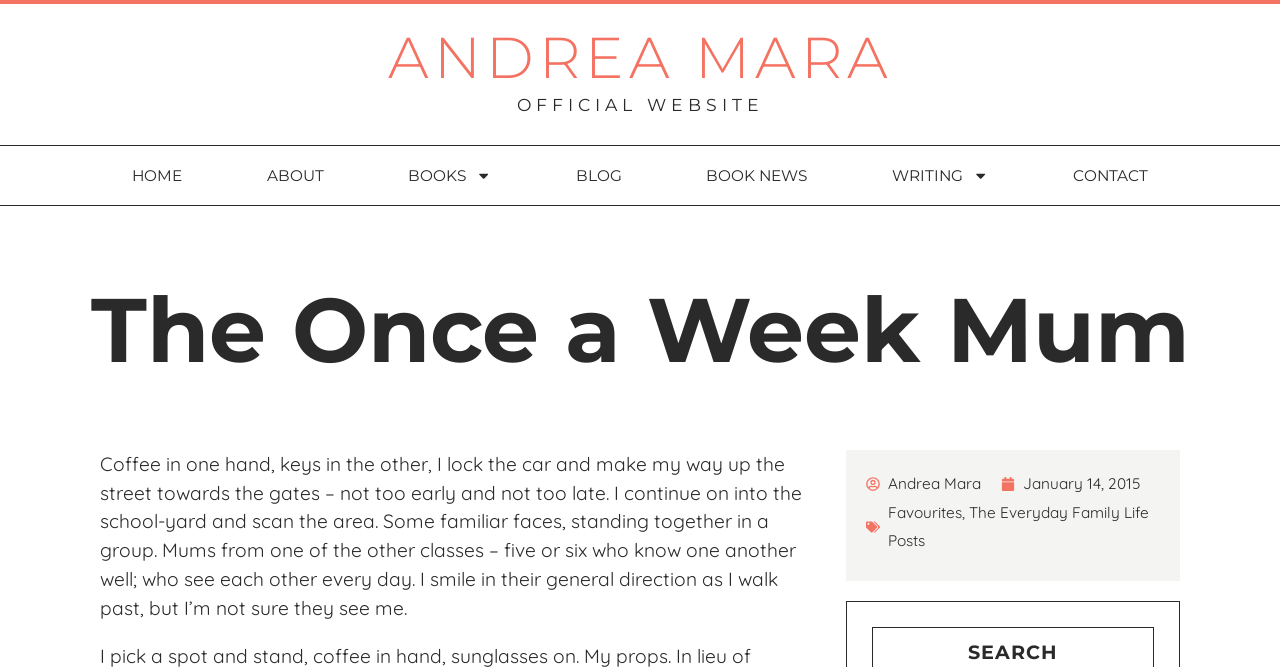Determine the main headline from the webpage and extract its text.

The Once a Week Mum